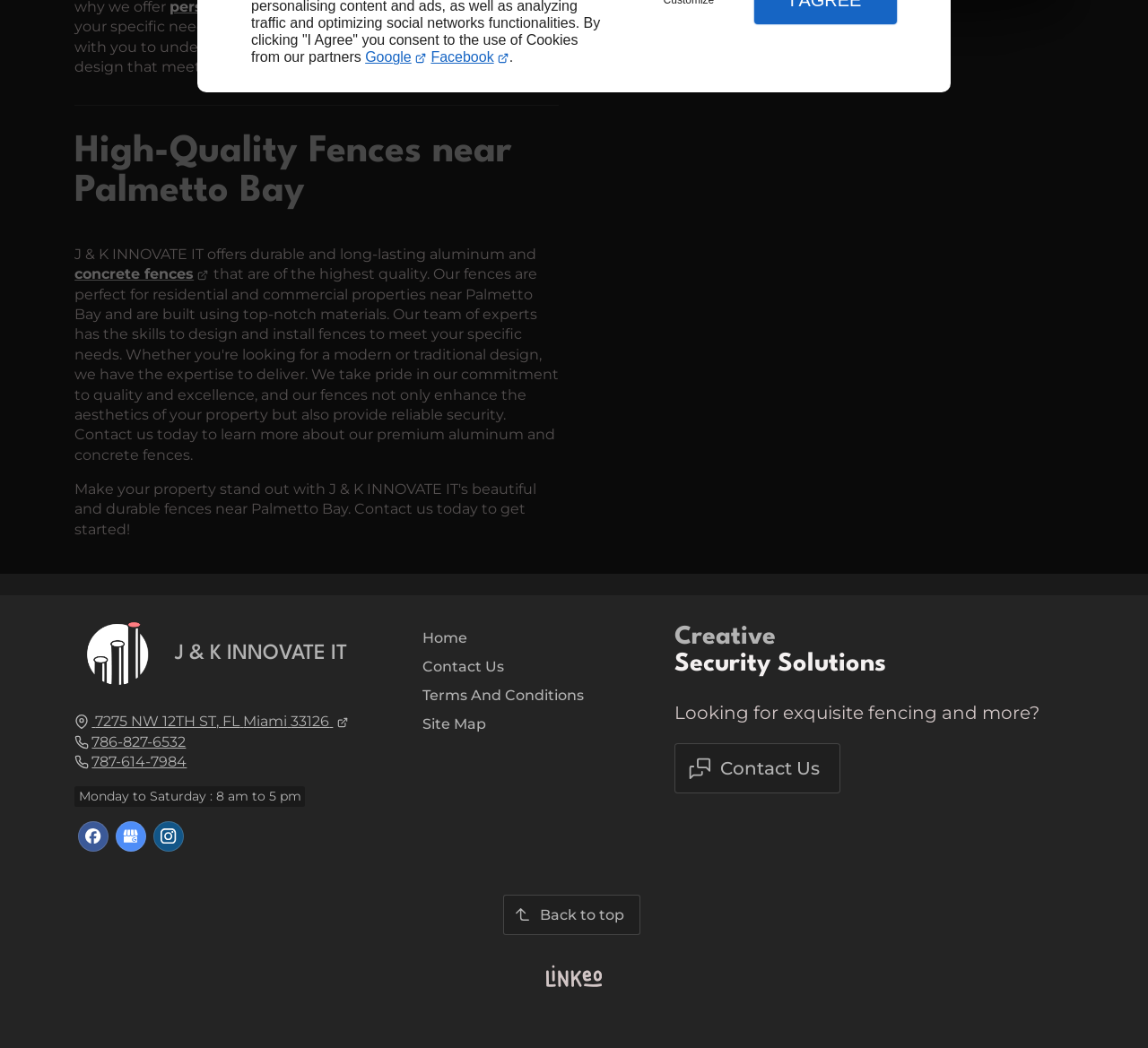From the given element description: "Google", find the bounding box for the UI element. Provide the coordinates as four float numbers between 0 and 1, in the order [left, top, right, bottom].

[0.318, 0.047, 0.372, 0.062]